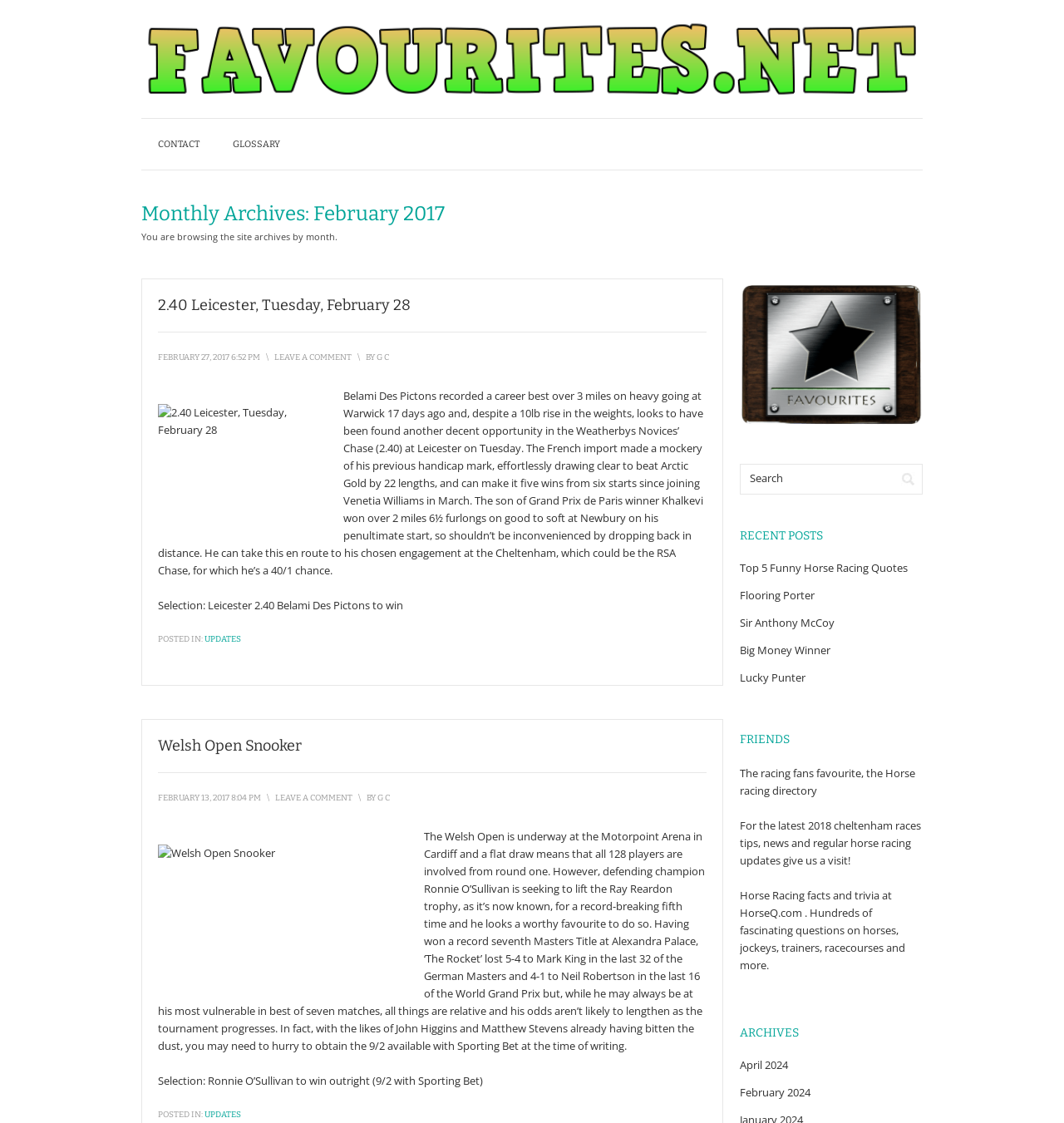Please answer the following question using a single word or phrase: 
How many links are listed under the 'RECENT POSTS' heading?

5